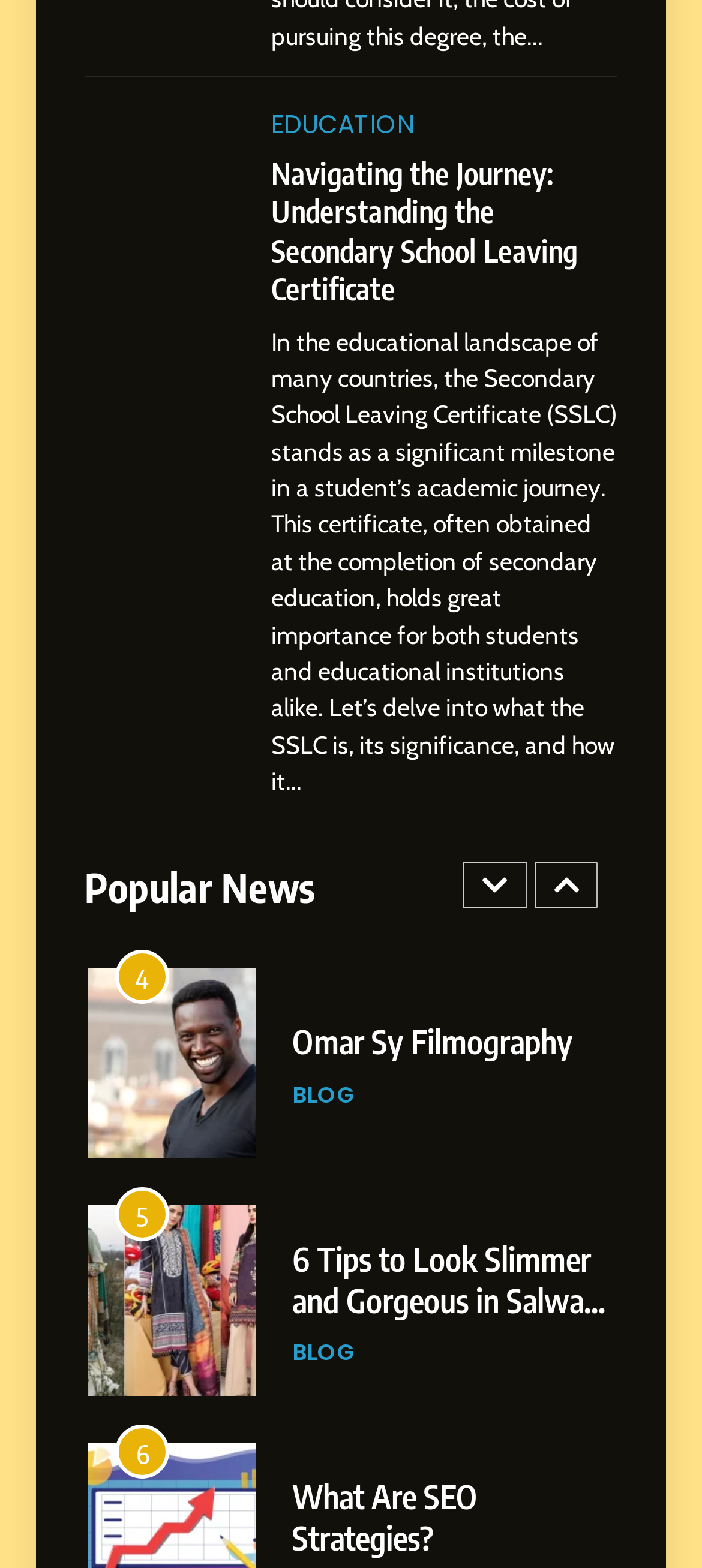Please specify the bounding box coordinates of the clickable region to carry out the following instruction: "View the image in the 'What Are SEO Strategies?' article". The coordinates should be four float numbers between 0 and 1, in the format [left, top, right, bottom].

[0.126, 0.617, 0.365, 0.738]